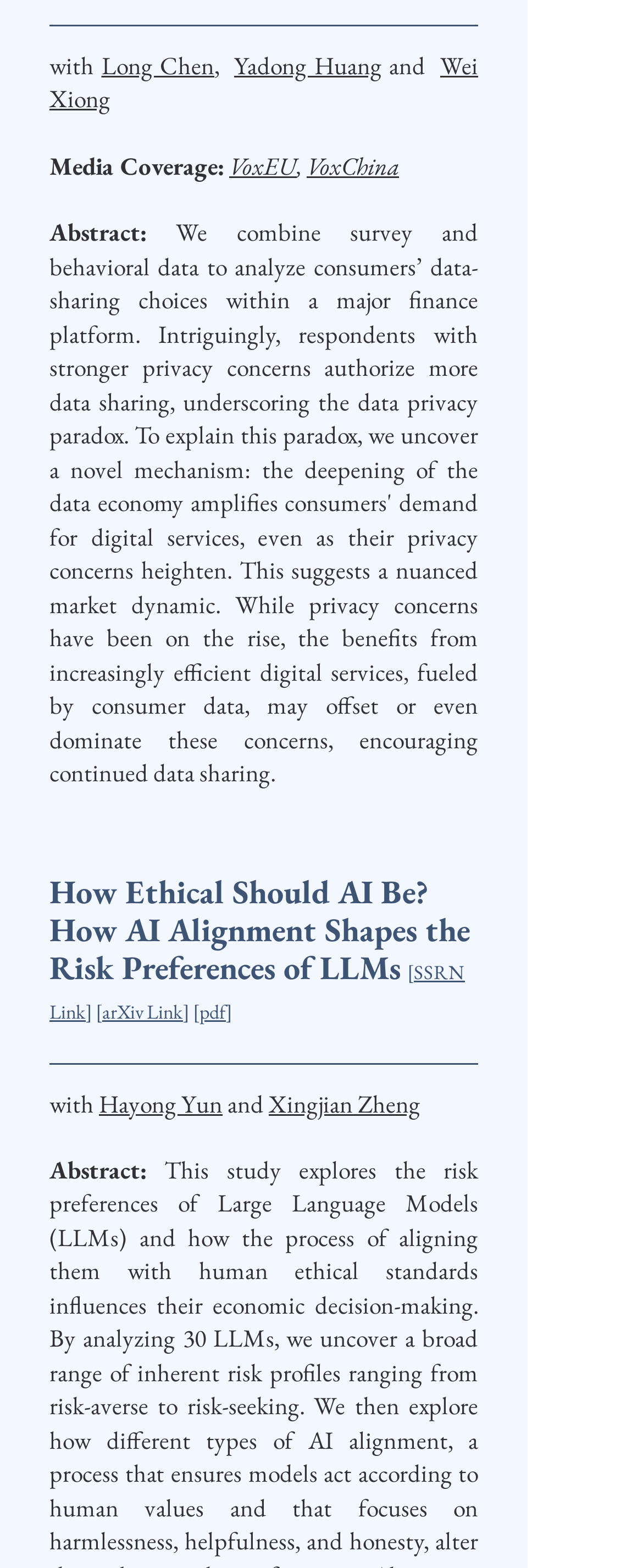How many links are there in the 'Media Coverage' section?
Please give a detailed and elaborate answer to the question based on the image.

In the 'Media Coverage' section, there are two links: 'VoxEU' and 'VoxChina'.